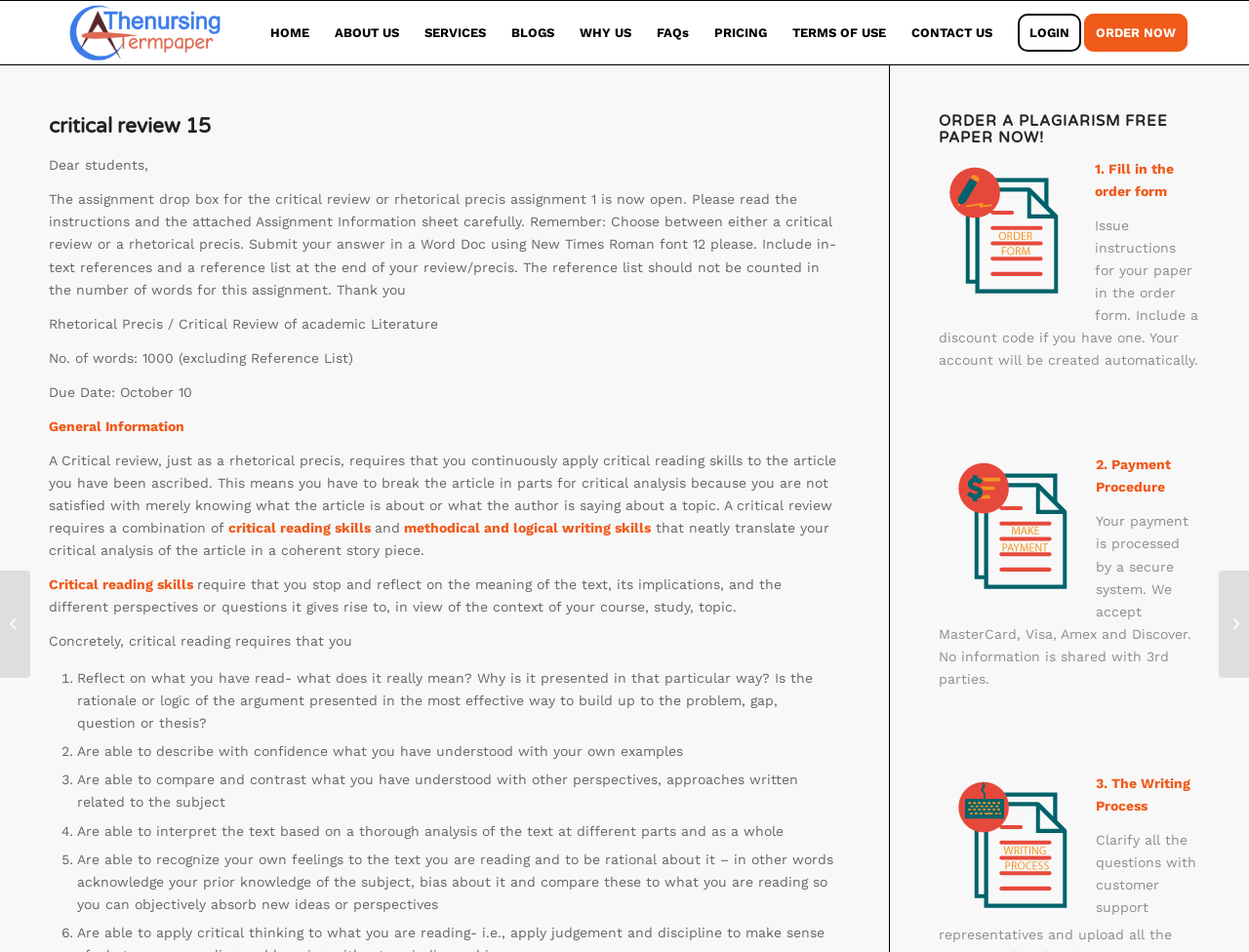What is the required font for the assignment?
Using the visual information, respond with a single word or phrase.

New Times Roman